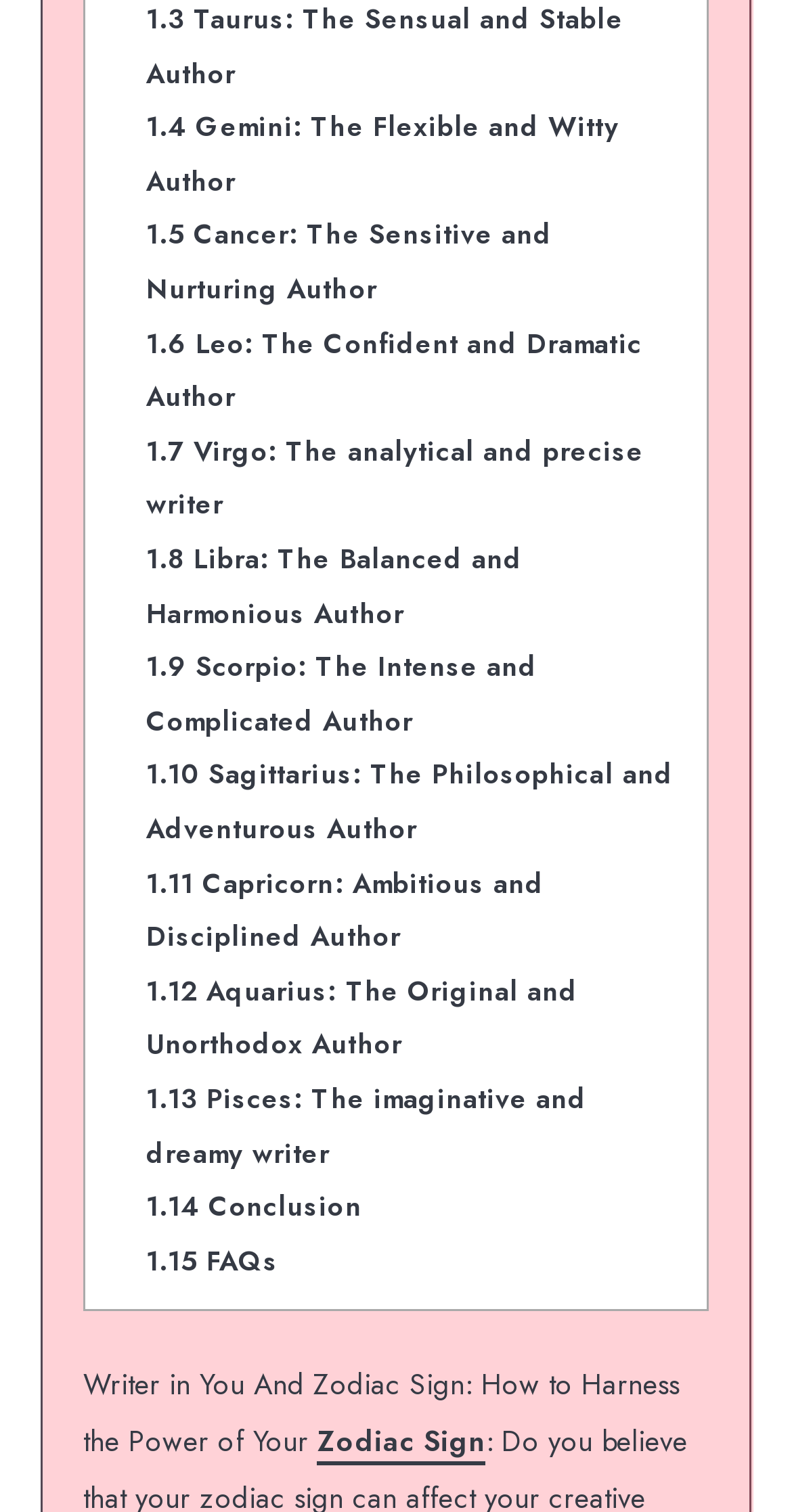Identify the bounding box coordinates for the region of the element that should be clicked to carry out the instruction: "Discover how to harness the power of your Zodiac Sign as a writer". The bounding box coordinates should be four float numbers between 0 and 1, i.e., [left, top, right, bottom].

[0.105, 0.902, 0.858, 0.966]